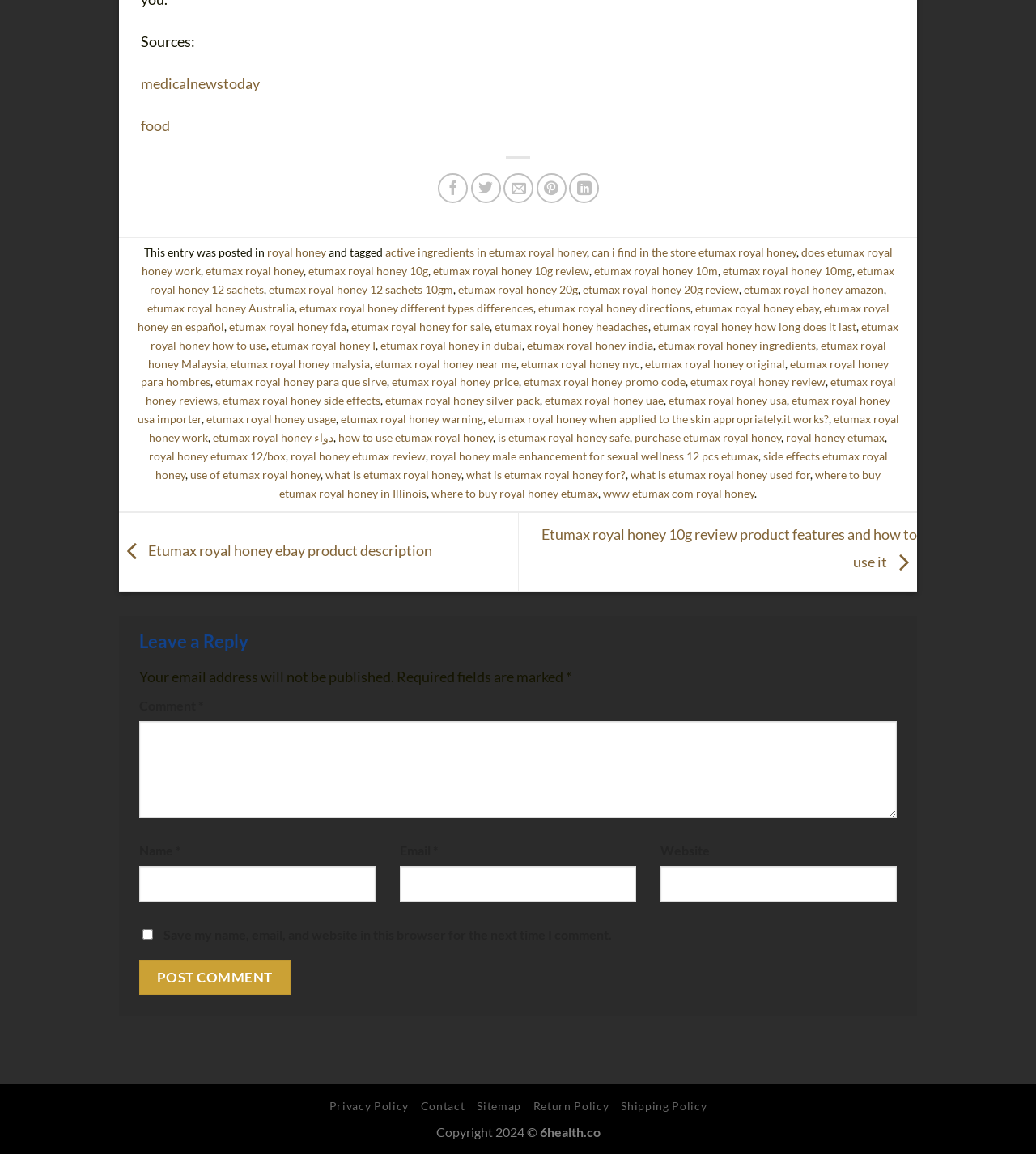Find and specify the bounding box coordinates that correspond to the clickable region for the instruction: "Click on 'etumax royal honey review'".

[0.666, 0.325, 0.796, 0.337]